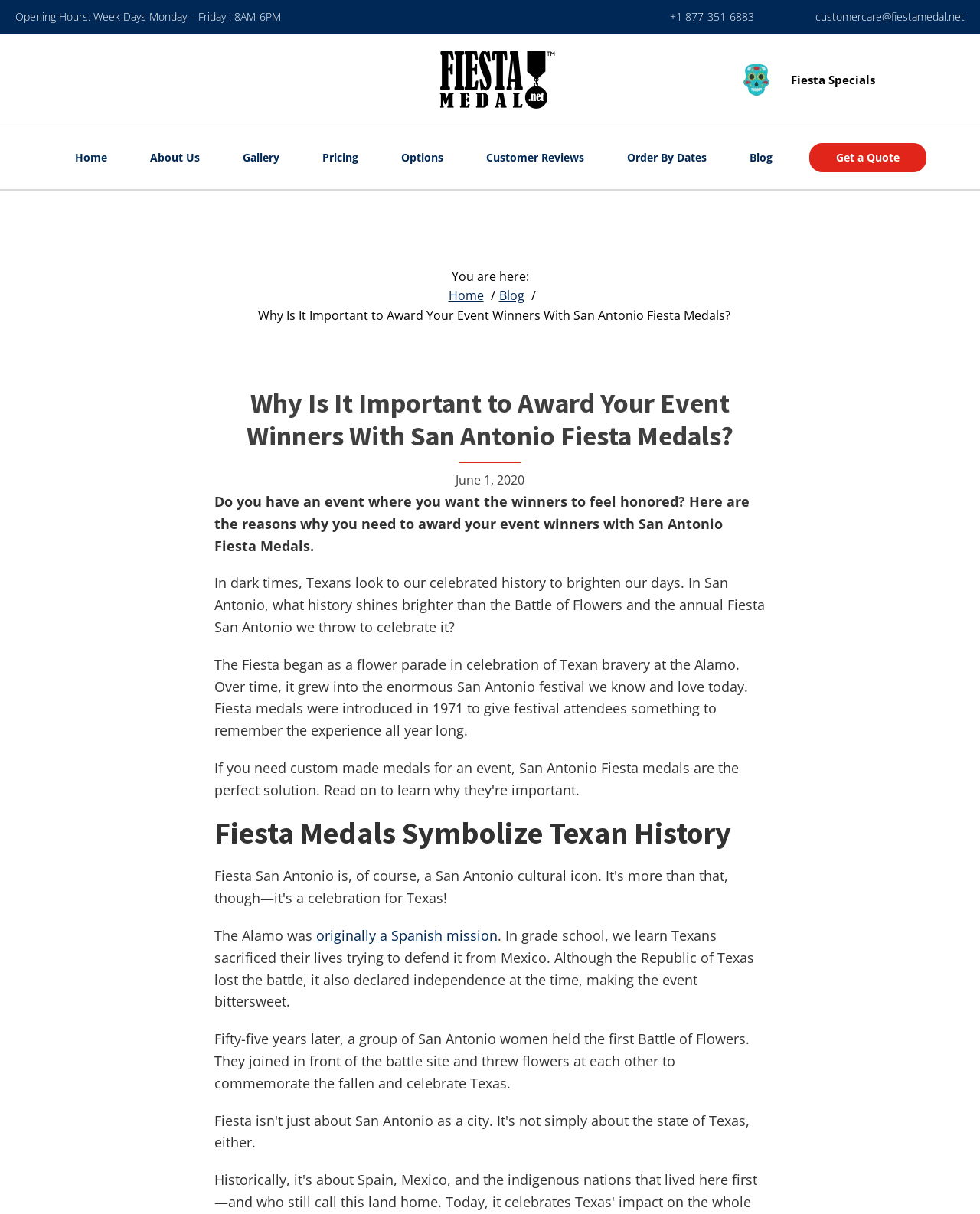Please identify the bounding box coordinates of the element I should click to complete this instruction: 'Learn about Fiesta Medal'. The coordinates should be given as four float numbers between 0 and 1, like this: [left, top, right, bottom].

[0.388, 0.04, 0.622, 0.091]